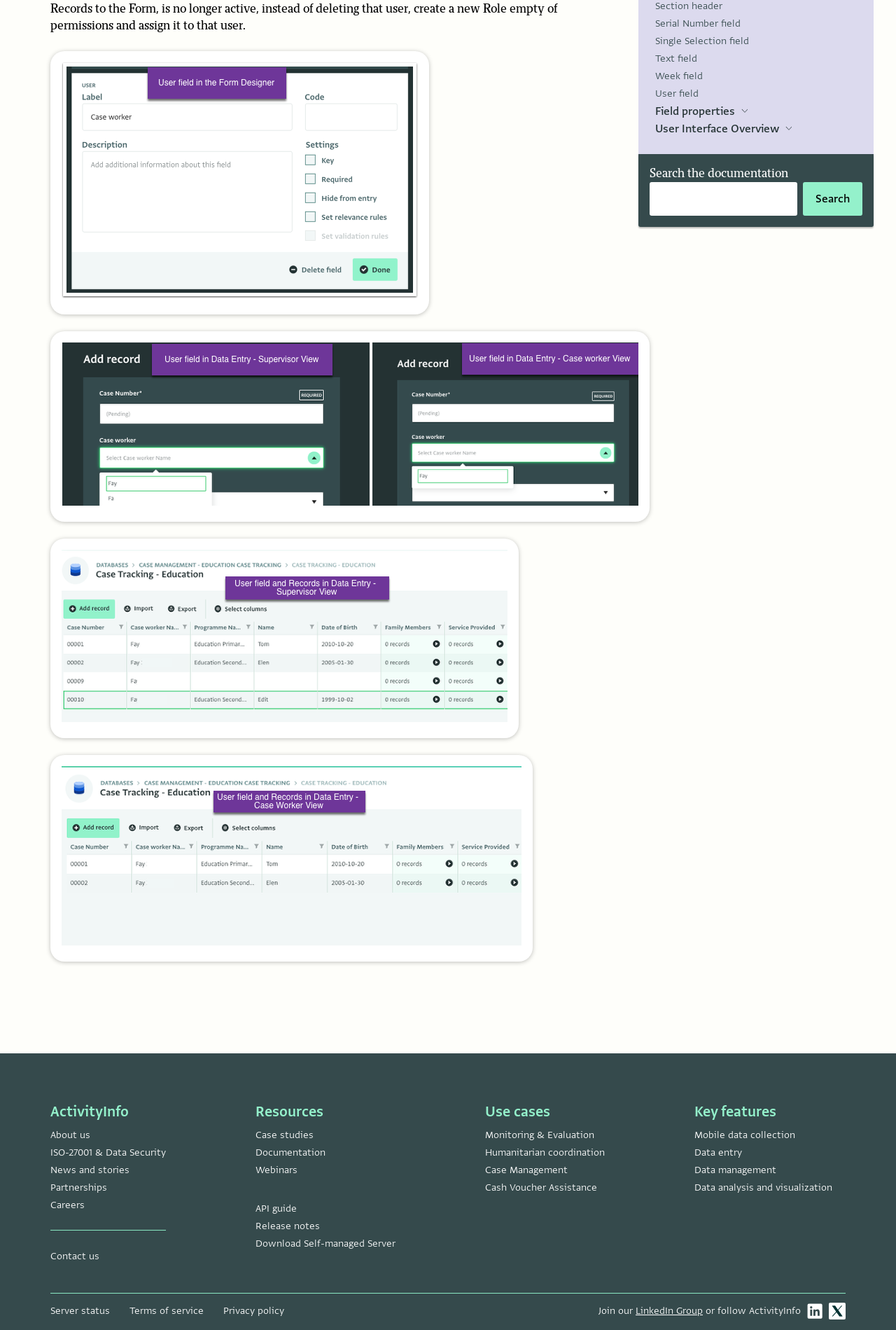Identify the bounding box for the UI element described as: "ISO-27001 & Data Security". Ensure the coordinates are four float numbers between 0 and 1, formatted as [left, top, right, bottom].

[0.056, 0.862, 0.185, 0.872]